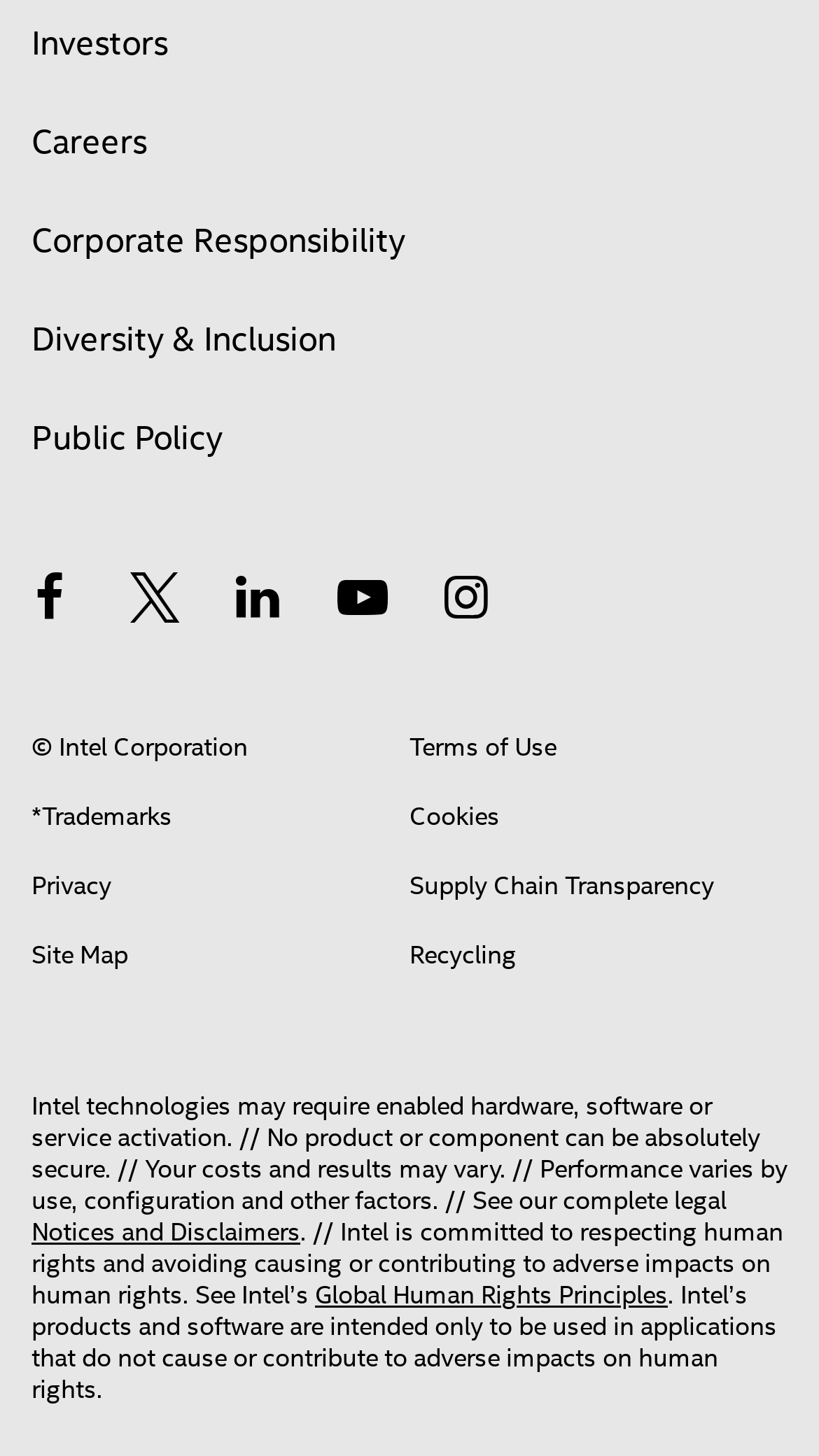How many links are present in the footer section of the page?
Please give a well-detailed answer to the question.

I counted the links in the footer section of the page and found 11 links, including 'Terms of Use', 'Trademarks', 'Cookies', 'Privacy', and others.